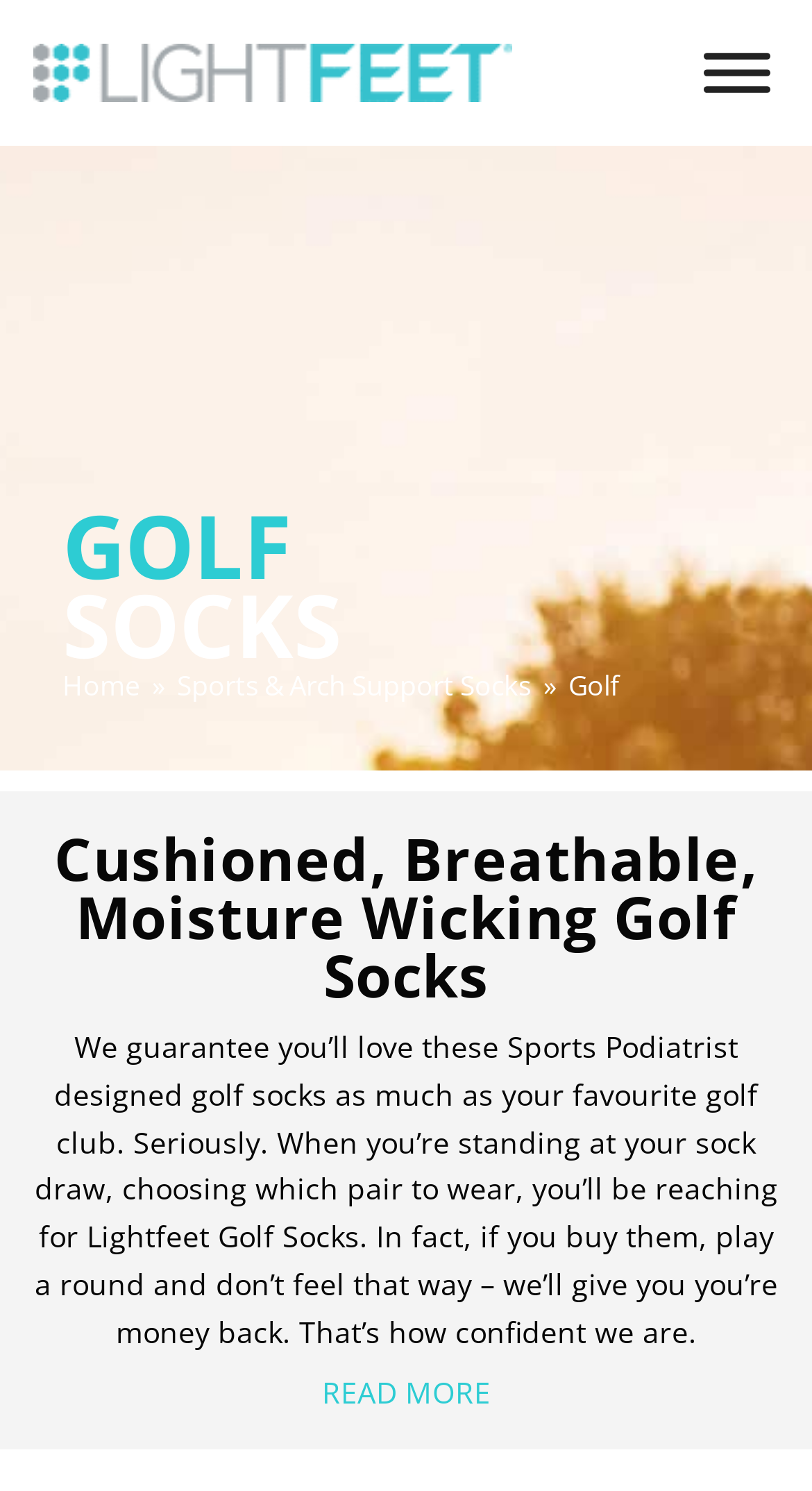Extract the bounding box of the UI element described as: "Sports & Arch Support Socks".

[0.218, 0.447, 0.654, 0.472]